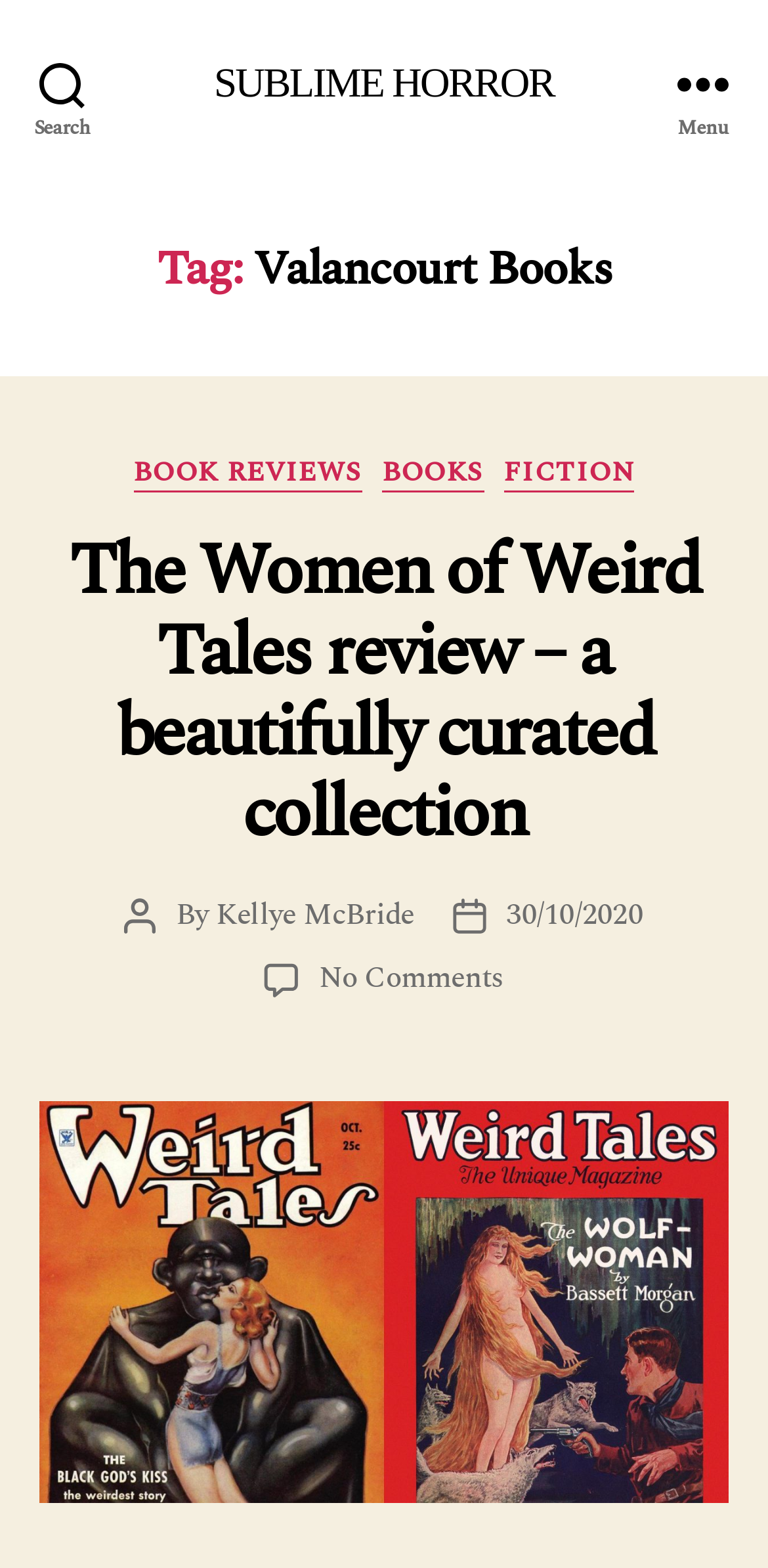What is the name of the website?
Using the image as a reference, answer the question in detail.

The name of the website can be determined by looking at the root element, which is 'Valancourt Books | Sublime Horror'. The first part of this title, 'Valancourt Books', is the name of the website.